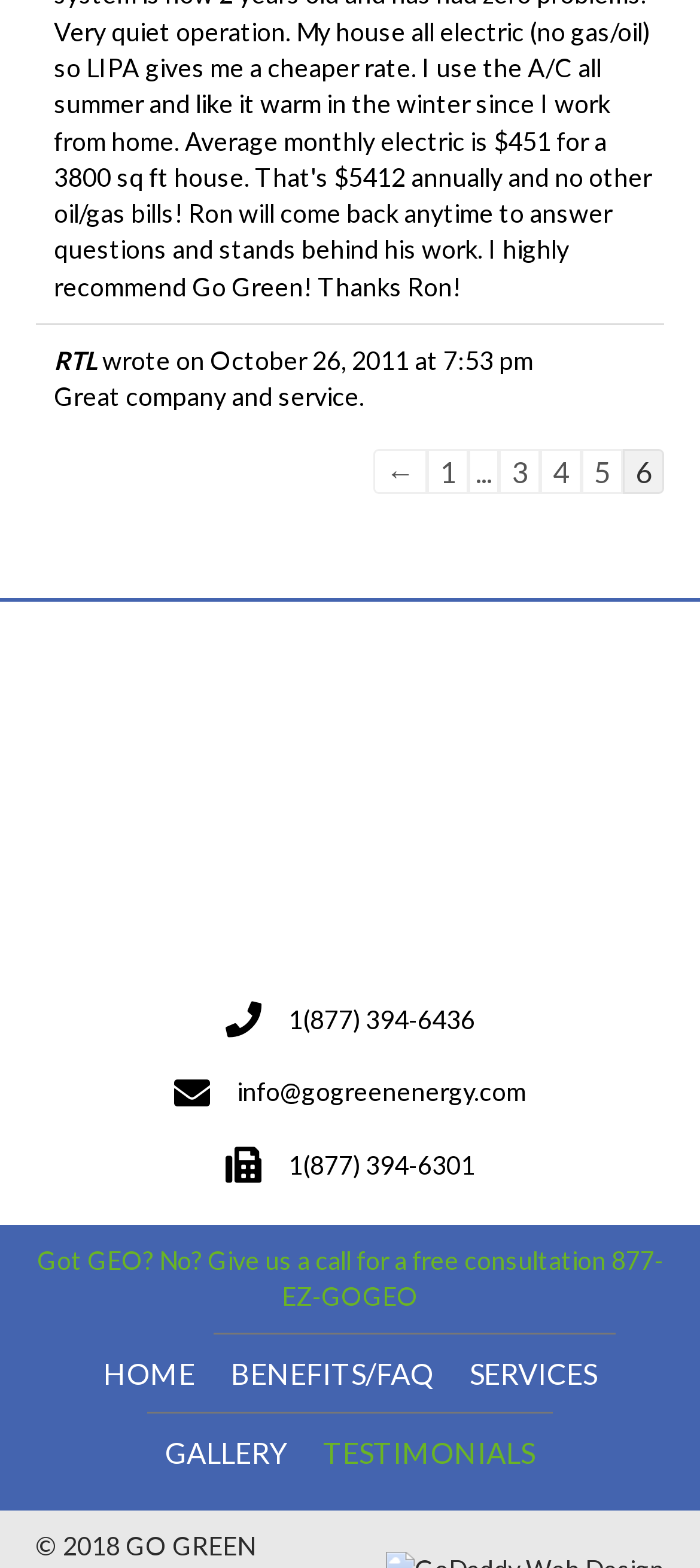What is the phone number for a free consultation?
Your answer should be a single word or phrase derived from the screenshot.

1(877) 394-6301